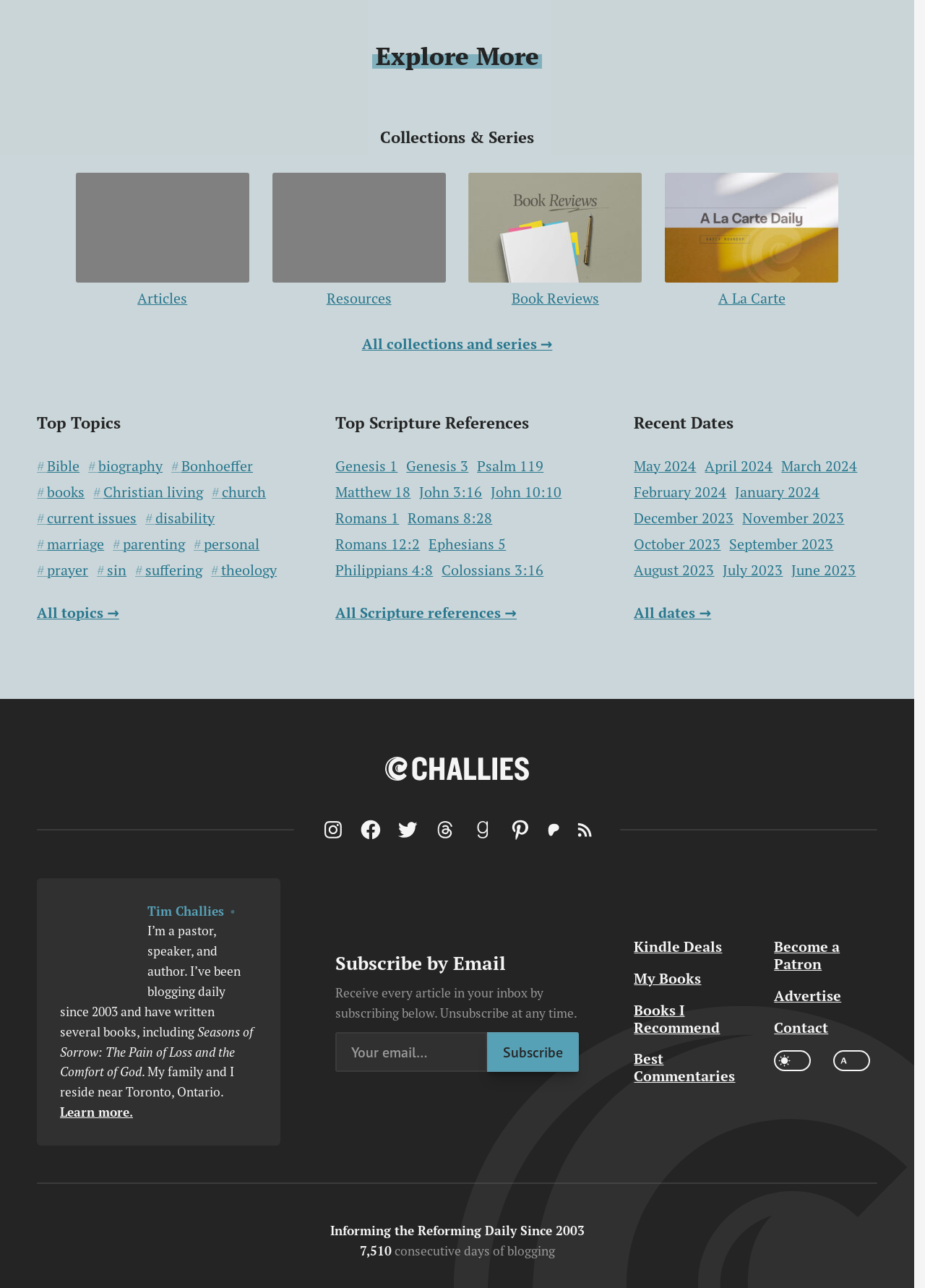Using the provided description: "All collections and series →", find the bounding box coordinates of the corresponding UI element. The output should be four float numbers between 0 and 1, in the format [left, top, right, bottom].

[0.391, 0.26, 0.597, 0.274]